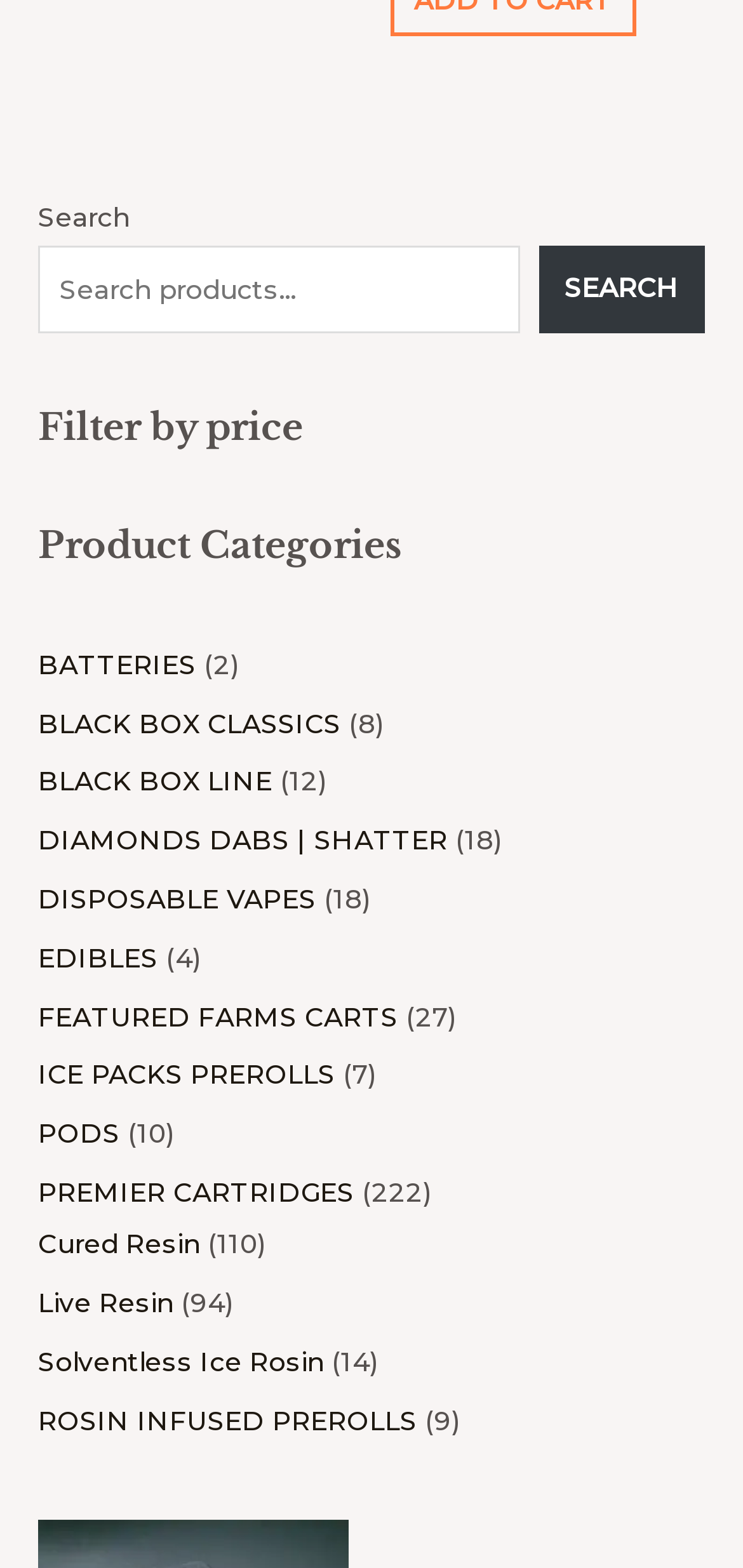What categories of products are listed on the webpage?
By examining the image, provide a one-word or phrase answer.

Product categories